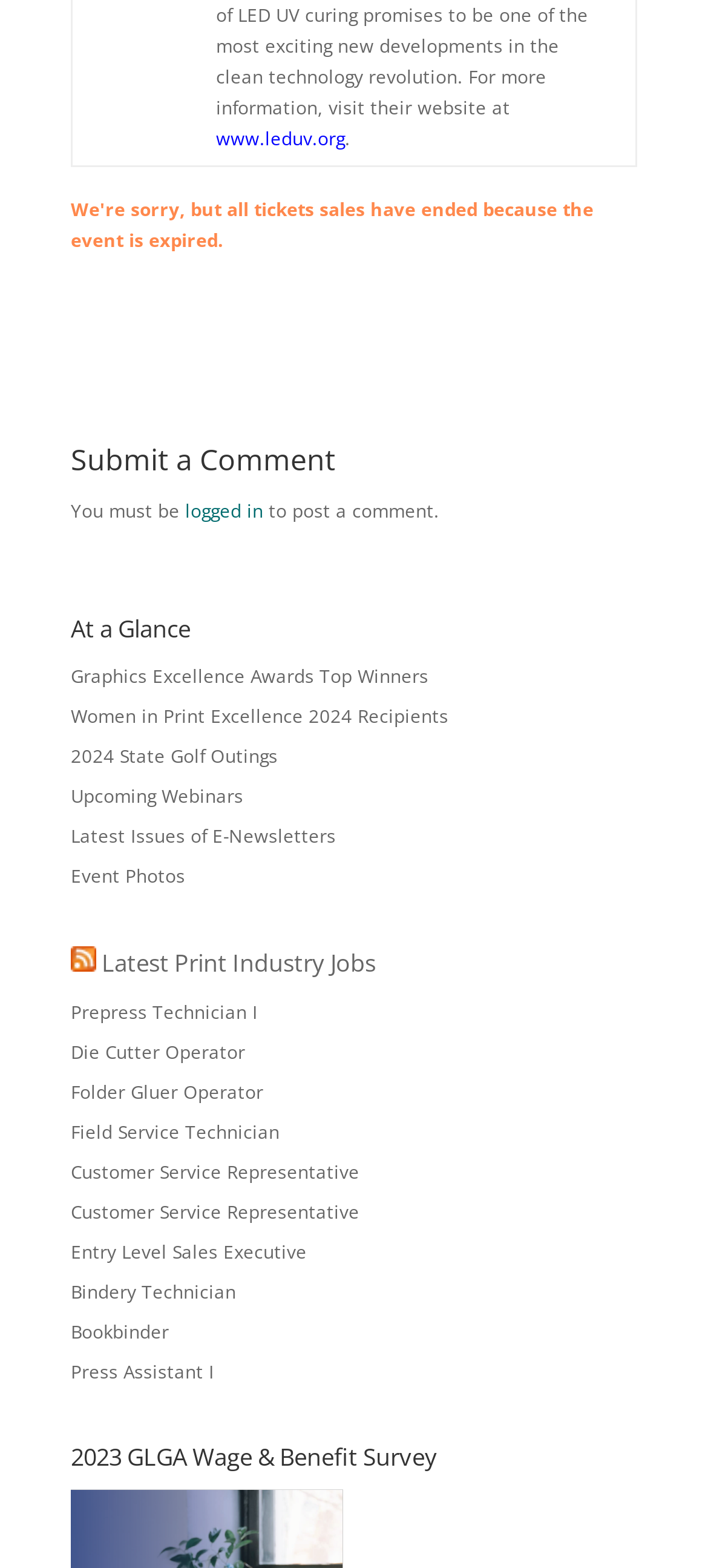Can you give a comprehensive explanation to the question given the content of the image?
What is the purpose of the 'Submit a Comment' section?

The 'Submit a Comment' section is likely a form where users can input their comments. The text 'You must be logged in to post a comment.' suggests that users need to be logged in to use this feature.